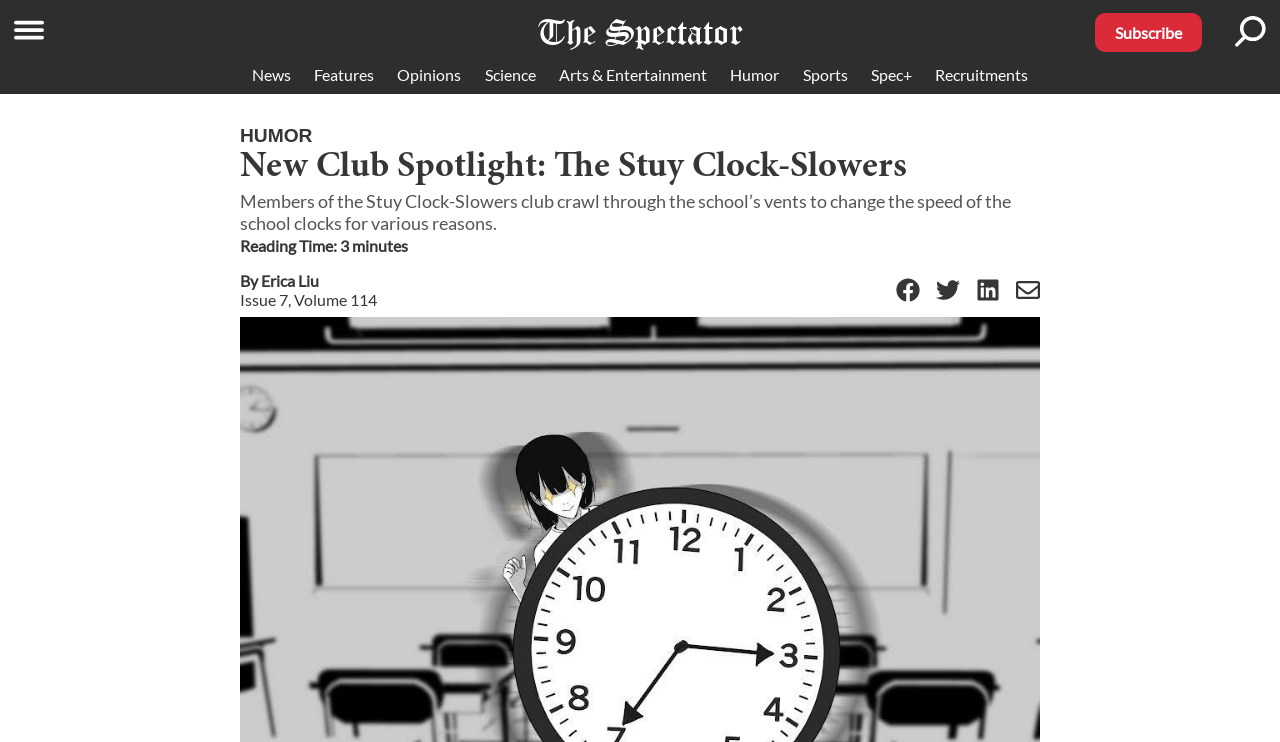Generate a thorough explanation of the webpage's elements.

The webpage features a prominent heading "New Club Spotlight: The Stuy Clock-Slowers" at the top, followed by a subheading that describes the club's activities. Below this, there is a section with the author's name, "By Erica Liu", and the issue number, "Issue 7, Volume 114". 

On the top-left corner, there is an image button to view the departments. Next to it, there are links to "The Spectator" and "Subscribe". On the top-right corner, there is a search bar with a magnifying glass icon and a text box to input search queries.

The main navigation menu is located below the search bar, with links to various sections such as "News", "Features", "Opinions", "Science", "Arts & Entertainment", "Humor", "Sports", "Spec+", and "Recruitments". The "Humor" section has a sub-link "HUMOR".

At the bottom of the page, there are social media links to "Facebook", "Twitter", "Linkedin", and "Email", each accompanied by an icon.